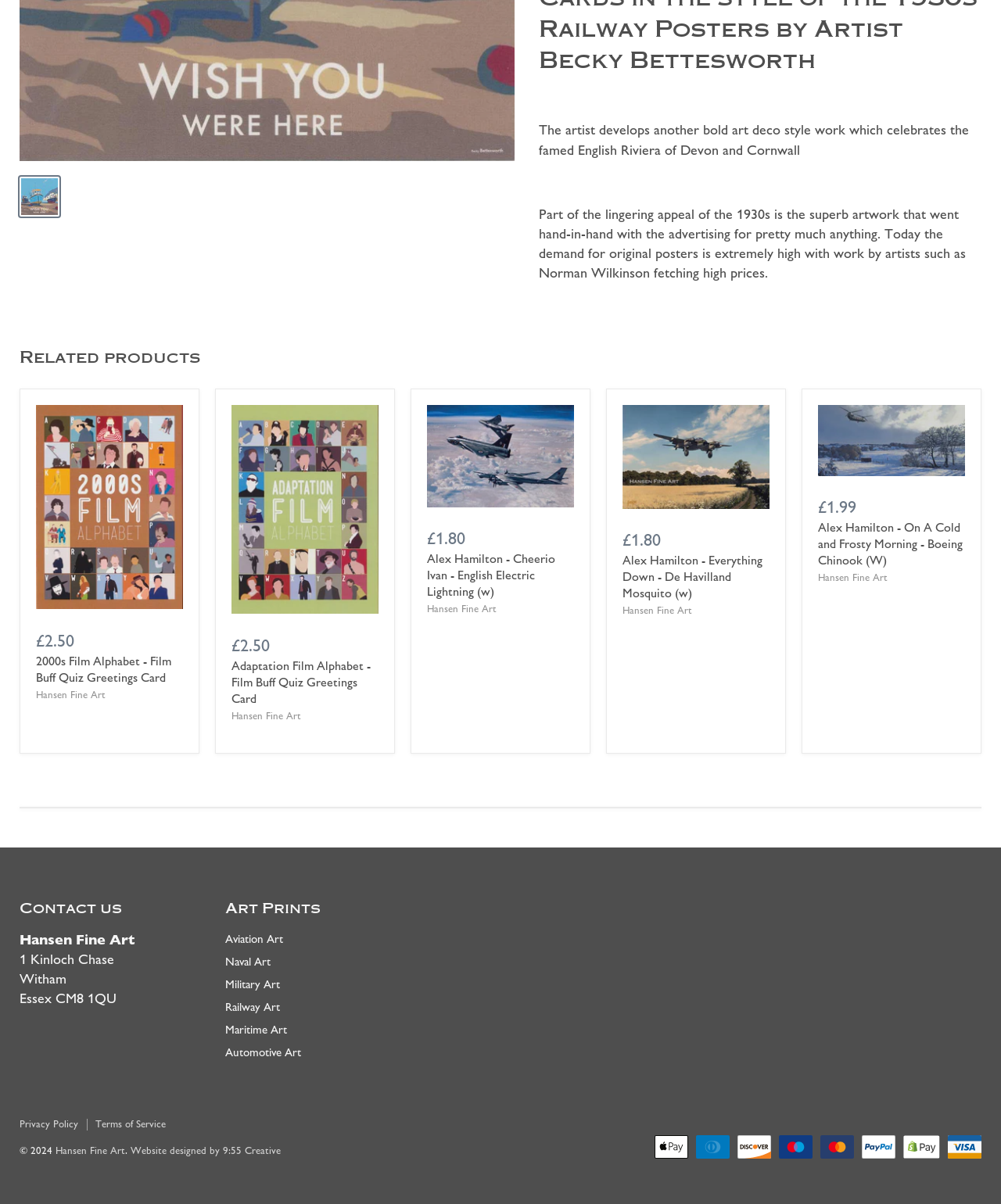Bounding box coordinates should be provided in the format (top-left x, top-left y, bottom-right x, bottom-right y) with all values between 0 and 1. Identify the bounding box for this UI element: Website designed by 9:55 Creative

[0.13, 0.948, 0.28, 0.959]